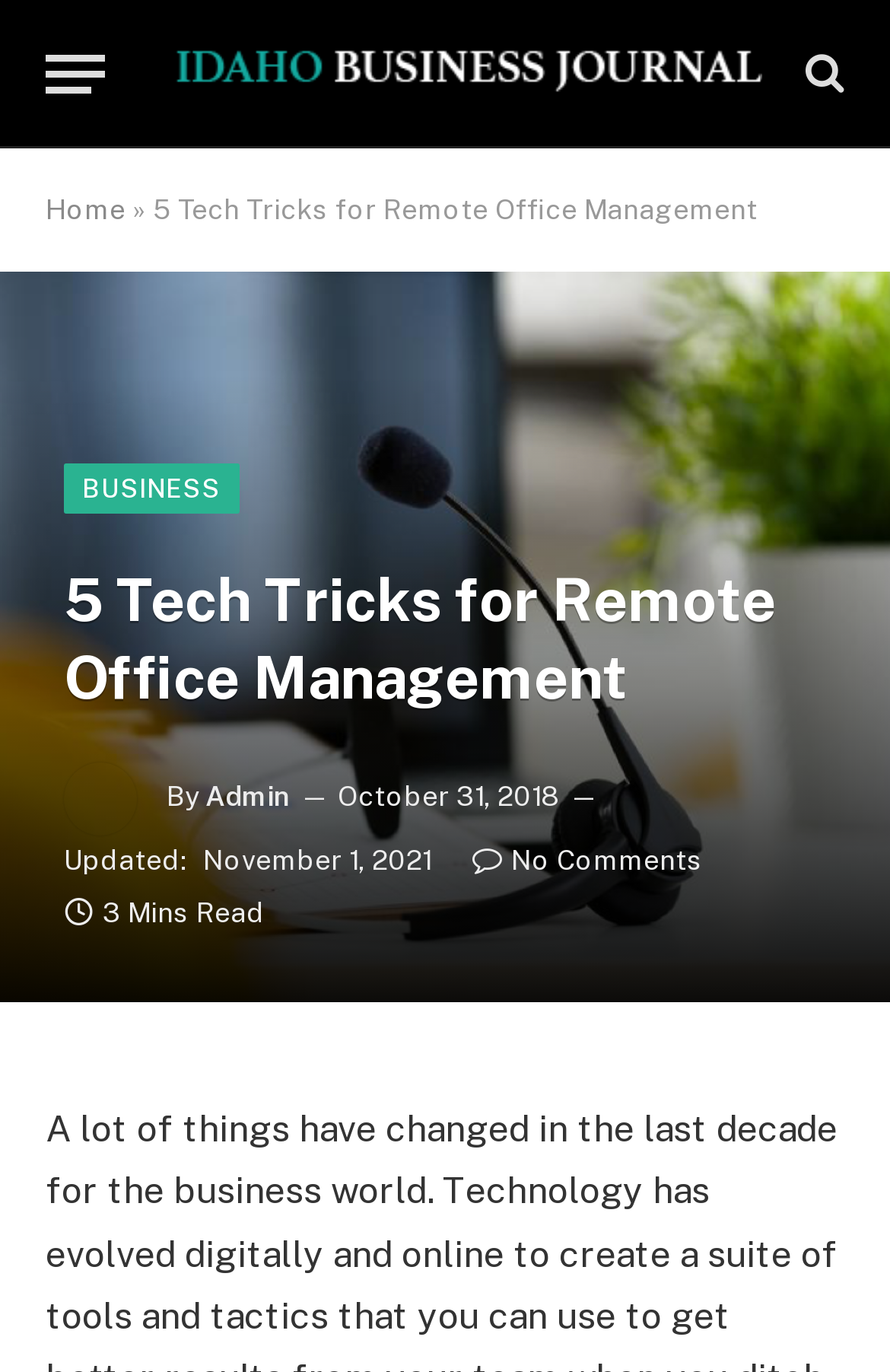Predict the bounding box coordinates for the UI element described as: "title="Idaho Business Journal"". The coordinates should be four float numbers between 0 and 1, presented as [left, top, right, bottom].

[0.195, 0.015, 0.856, 0.092]